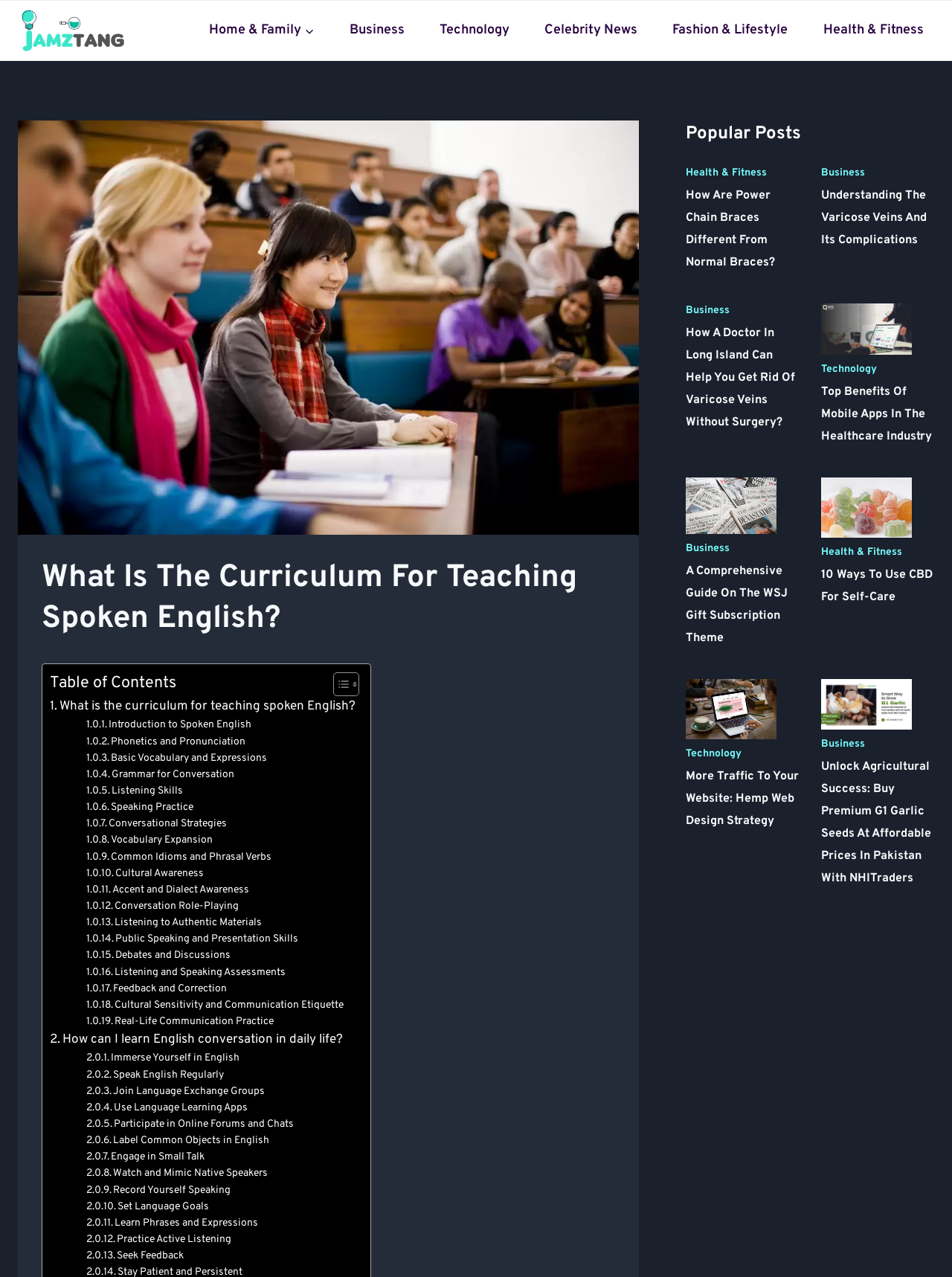What is the last link in the main content section?
Refer to the screenshot and deliver a thorough answer to the question presented.

I scrolled down to the end of the main content section and found the last link, which is 'Set Language Goals'.